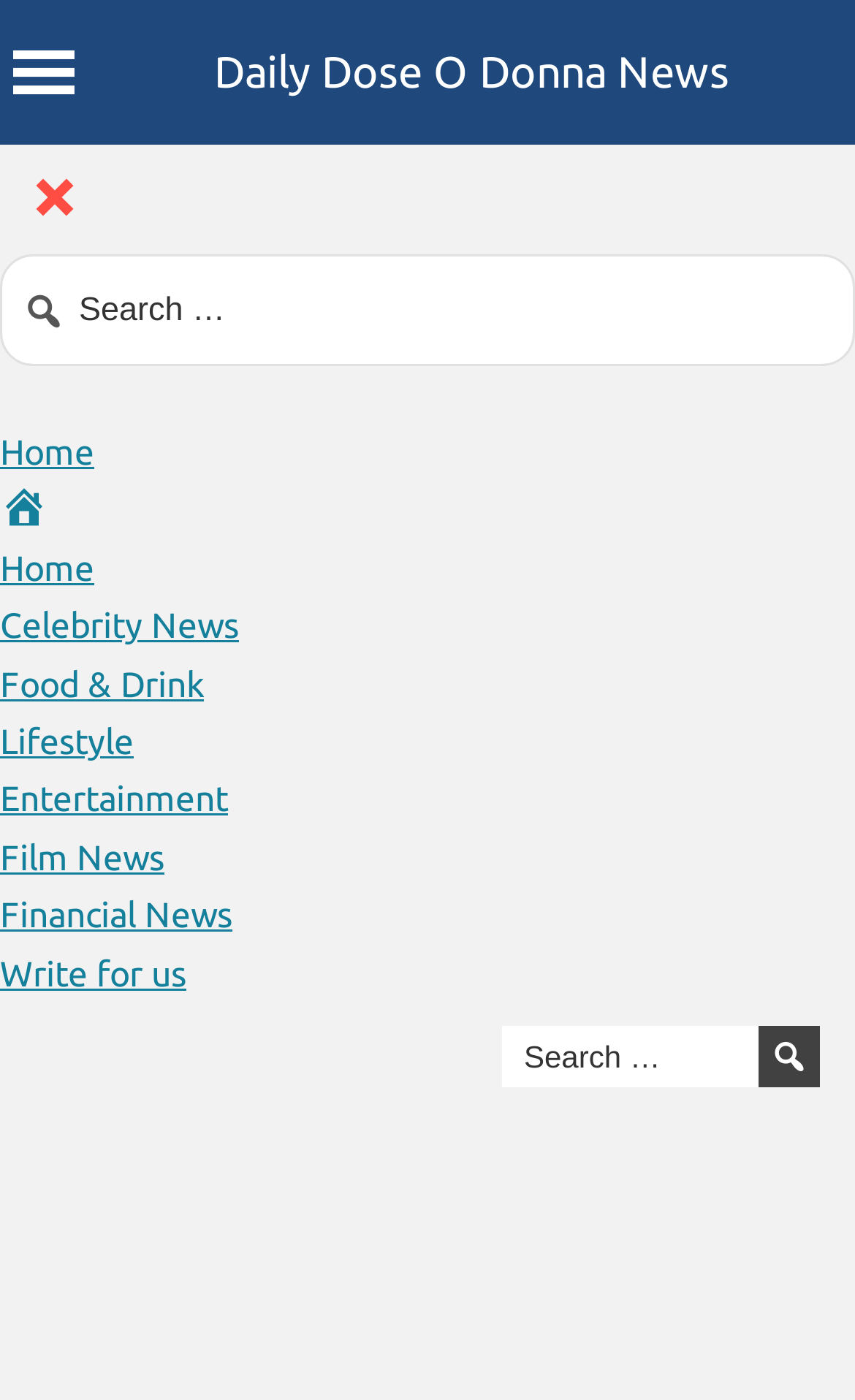What is the last link on the webpage?
Give a one-word or short phrase answer based on the image.

Write for us